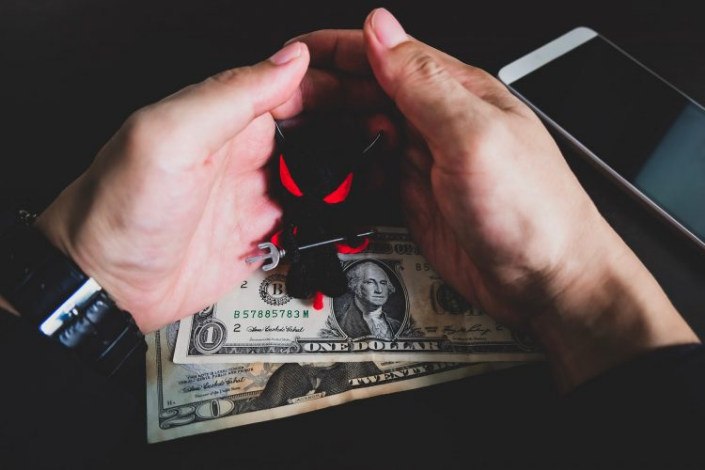Explain what is happening in the image with elaborate details.

In this intriguing image, a pair of hands delicately hold a small, dark plush figure resembling a demon, characterized by its distinct red eyes and mischievous expression. Beneath this figure lies a crumpled twenty-dollar bill, suggesting a whimsical connection between finance and the supernatural theme of summoning a demon. To the right, a modern smartphone rests slightly out of view, adding a contemporary touch to the otherwise mystical representation. The contrasting elements of the charm of the plush demon and the practicality of money create a striking visual narrative, inviting viewers to explore the intersection of fantasy and reality.